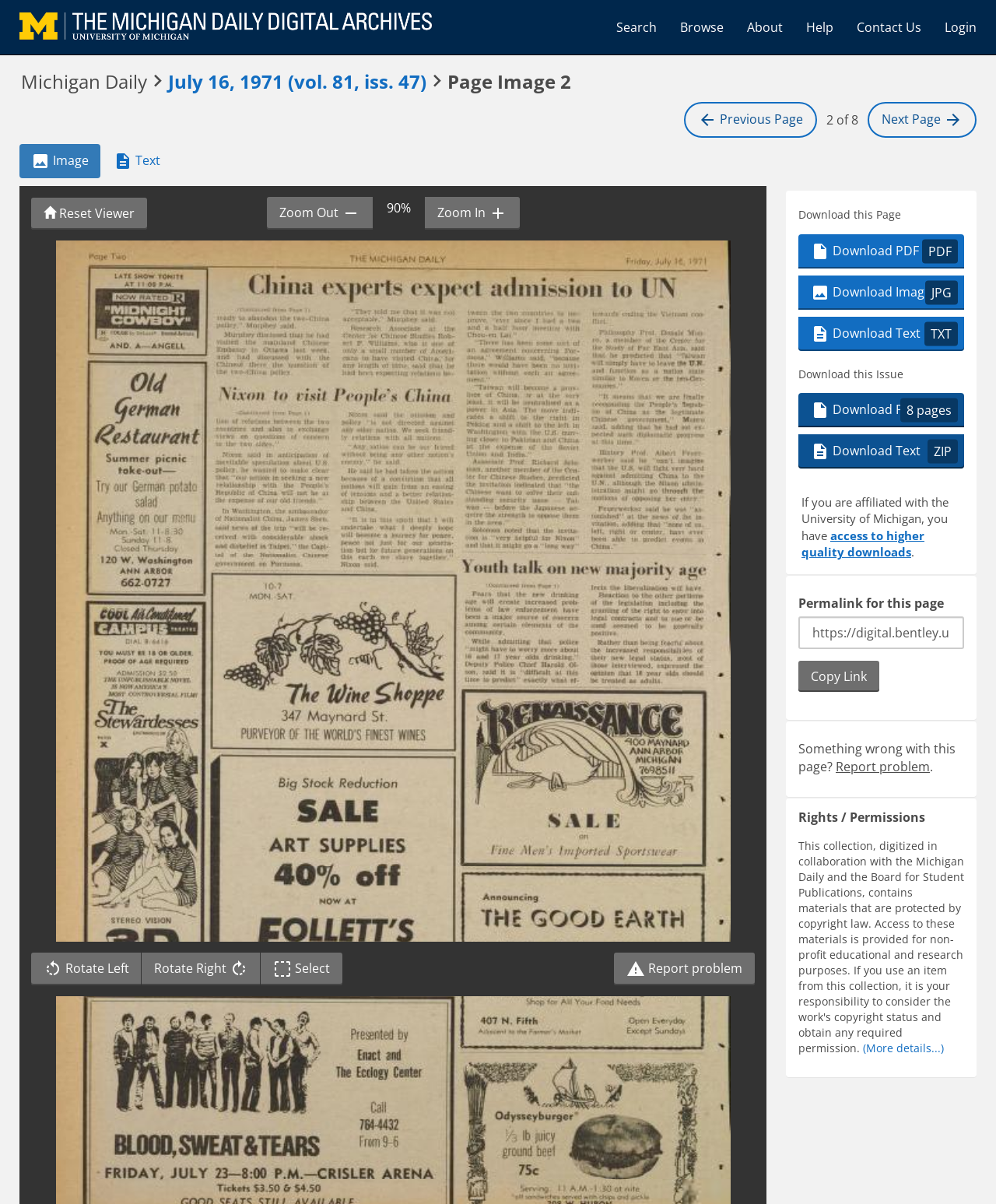From the element description Download PDF PDF, predict the bounding box coordinates of the UI element. The coordinates must be specified in the format (top-left x, top-left y, bottom-right x, bottom-right y) and should be within the 0 to 1 range.

[0.802, 0.194, 0.968, 0.223]